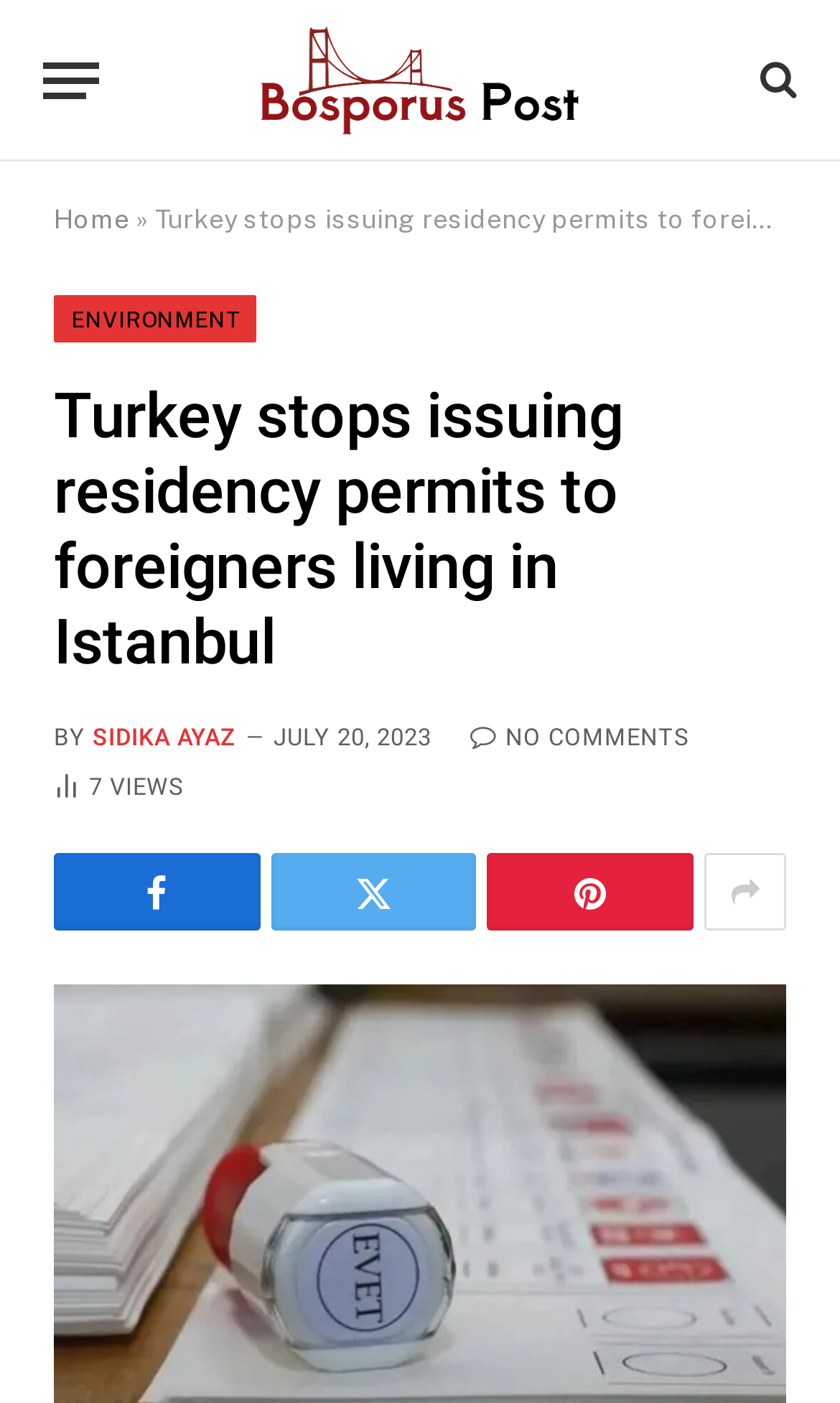Respond concisely with one word or phrase to the following query:
How many views does the article have?

7